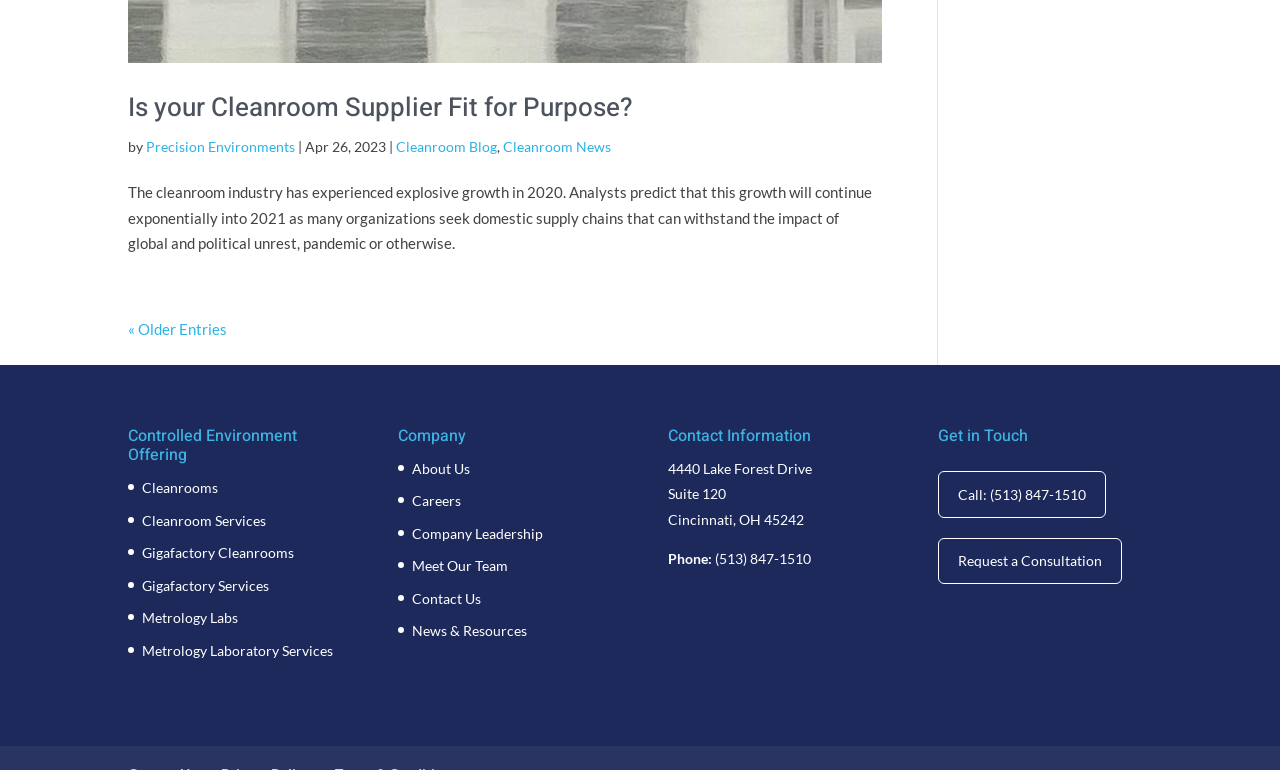What services are offered by the company?
Look at the image and respond with a one-word or short phrase answer.

Cleanrooms and services